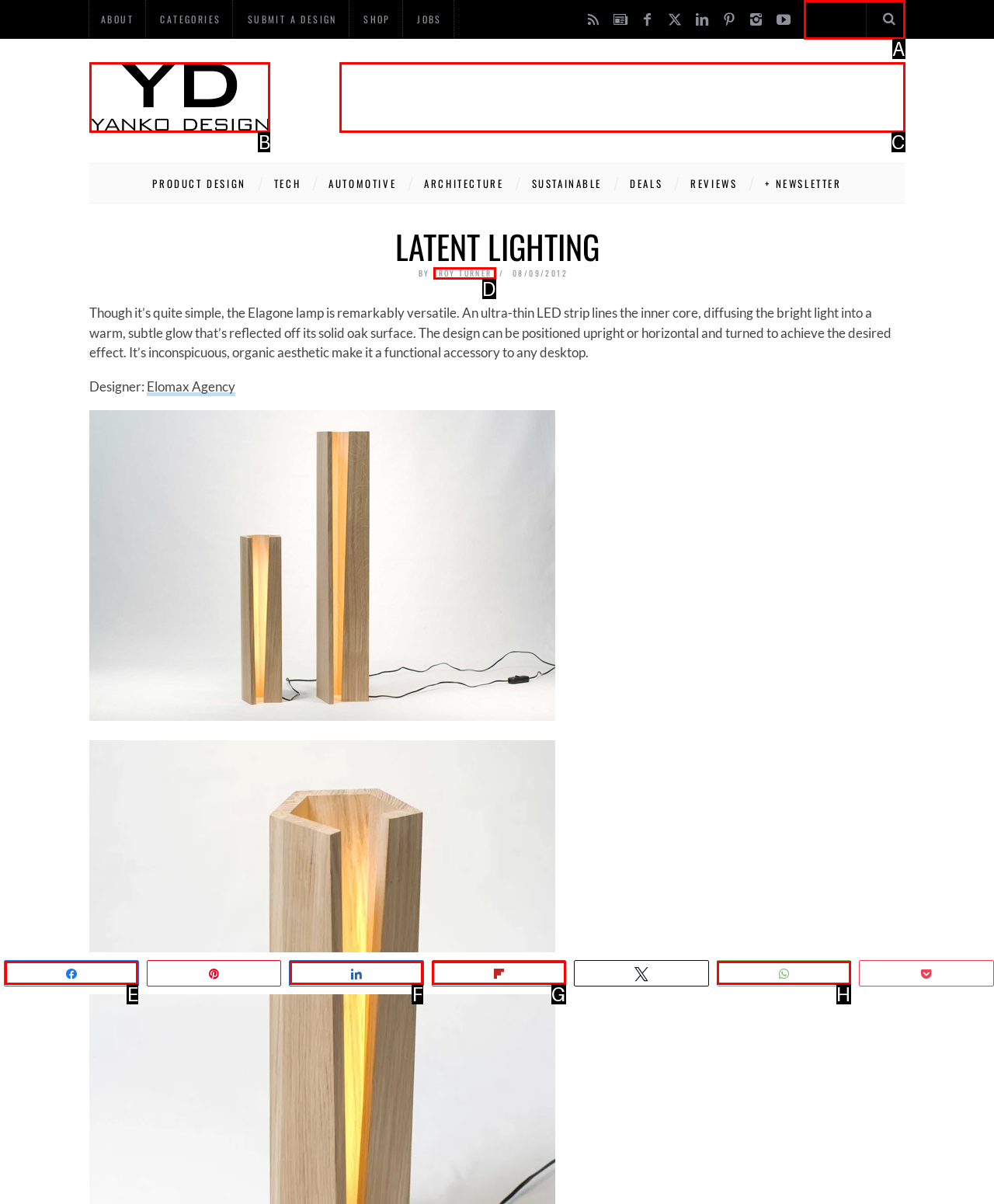From the provided options, pick the HTML element that matches the description: aria-label="Advertisement" name="aswift_1" title="Advertisement". Respond with the letter corresponding to your choice.

C